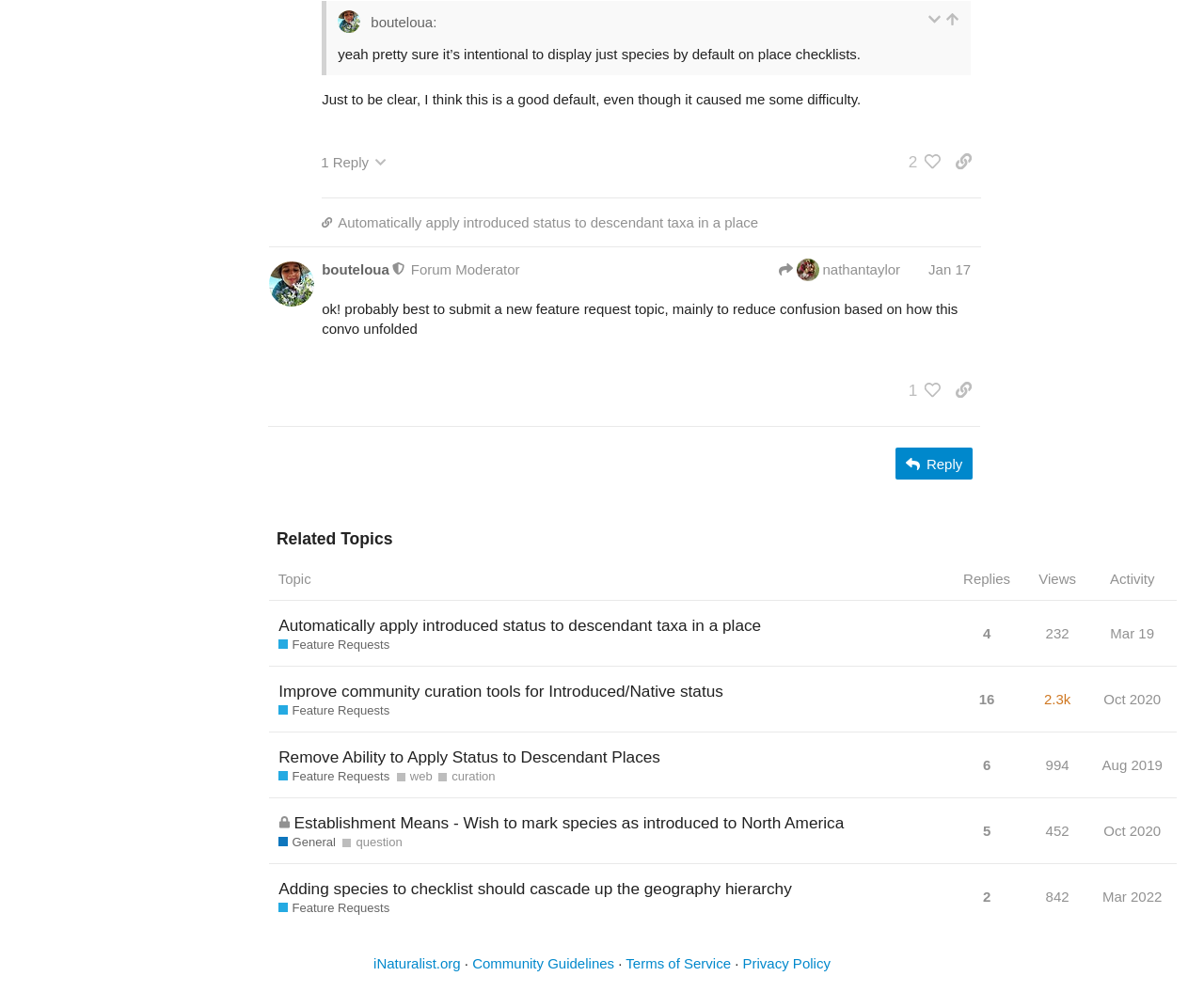Please find the bounding box coordinates of the element that you should click to achieve the following instruction: "like this post". The coordinates should be presented as four float numbers between 0 and 1: [left, top, right, bottom].

[0.747, 0.147, 0.781, 0.18]